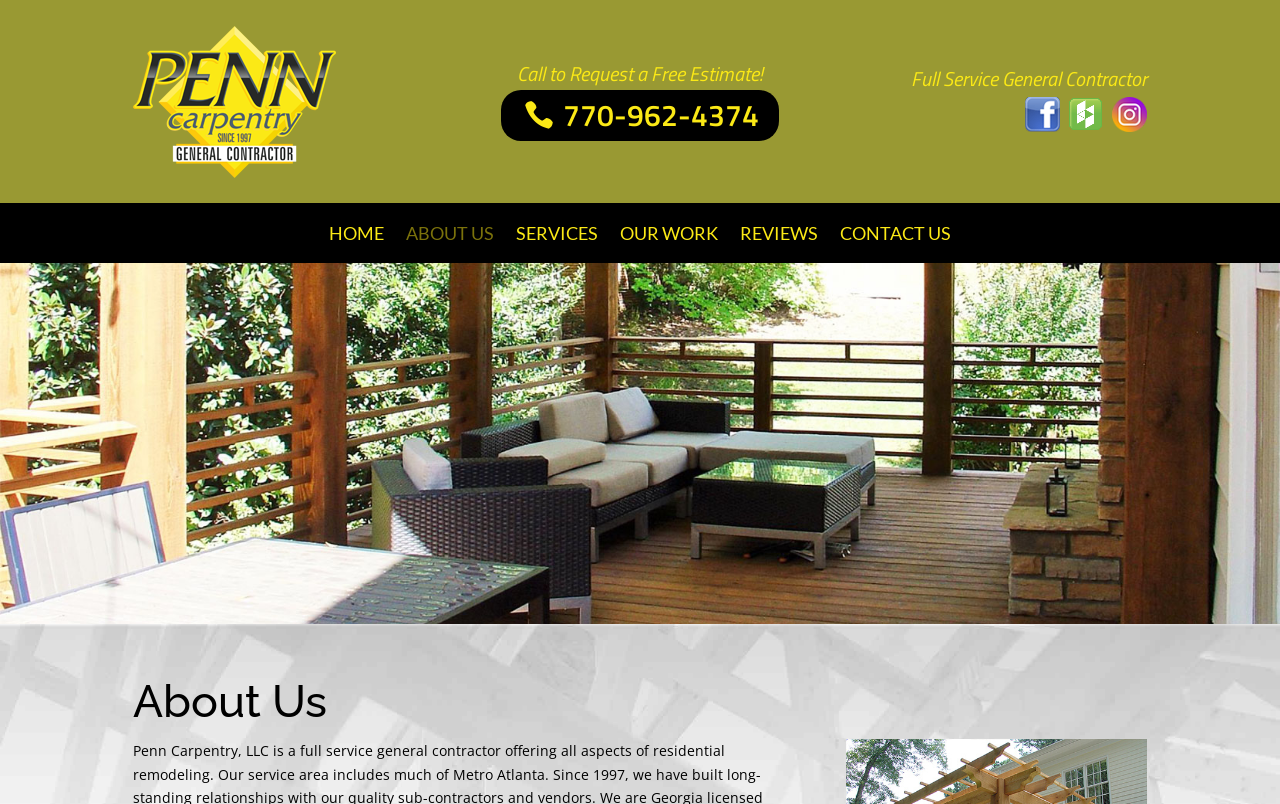Use a single word or phrase to answer the following:
What type of contractor is Penn Carpentry?

General Contractor